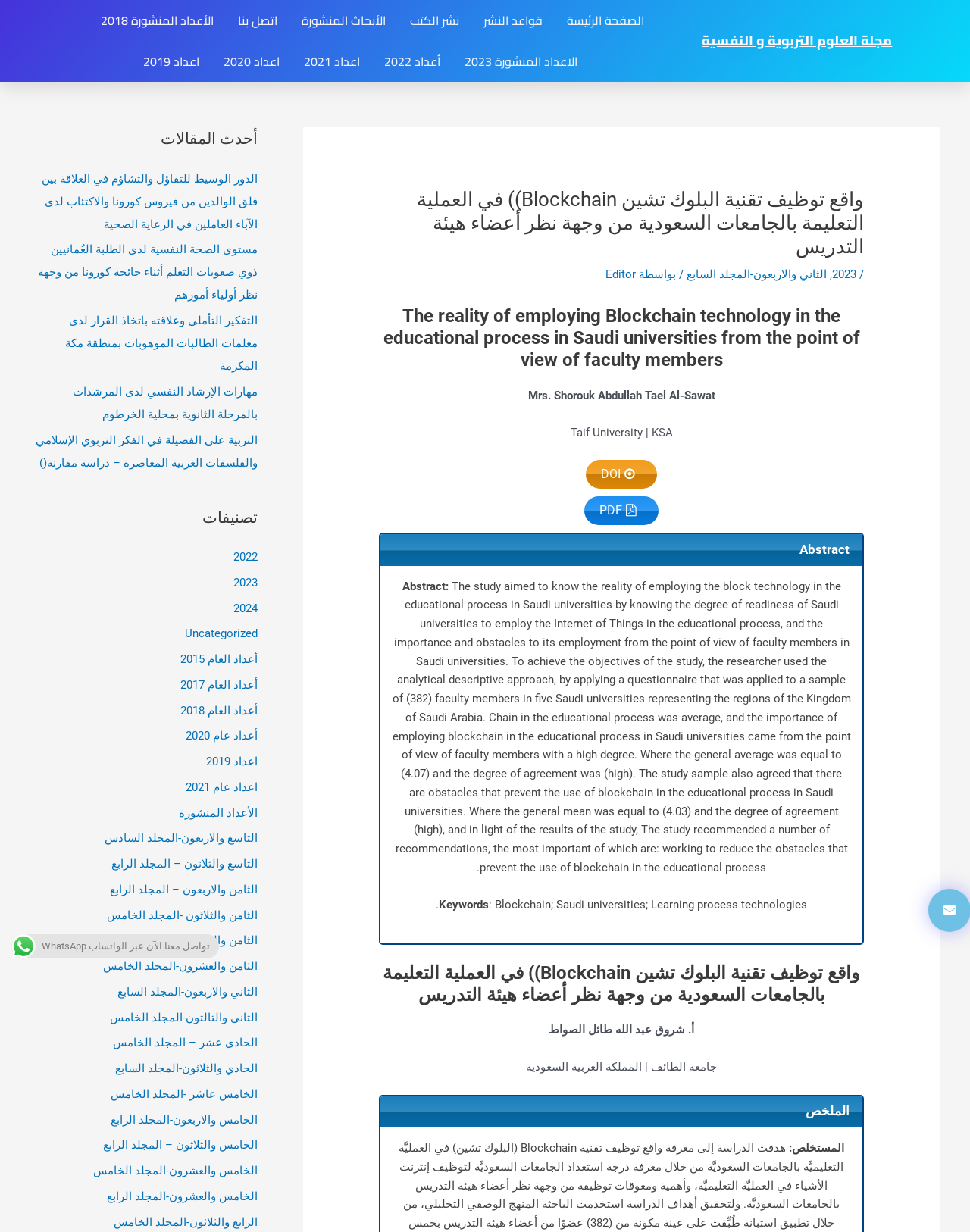Please reply to the following question using a single word or phrase: 
Who is the author of the research paper?

Mrs. Shorouk Abdullah Tael Al-Sawat